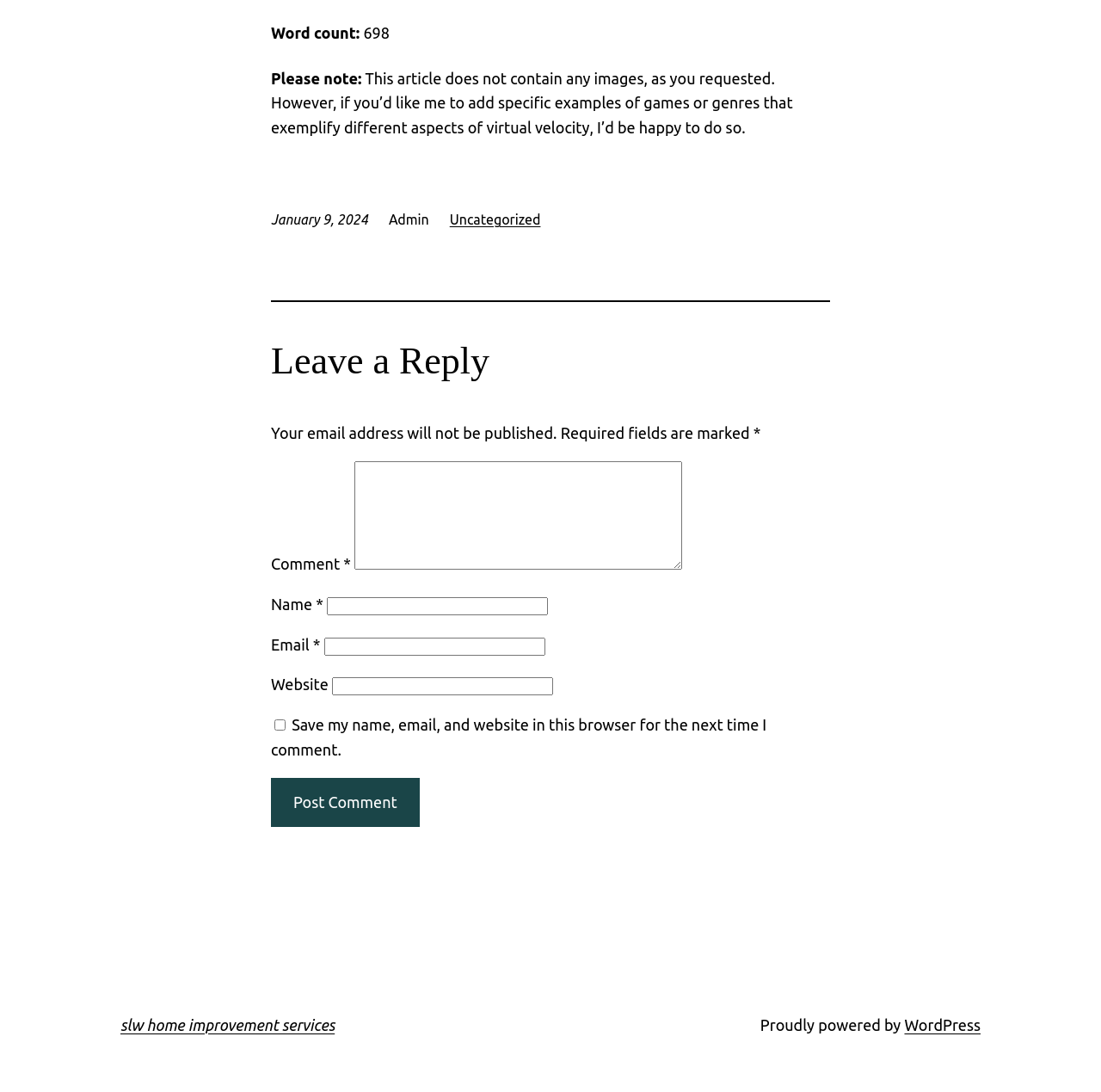Determine the bounding box of the UI element mentioned here: "parent_node: Comment * name="comment"". The coordinates must be in the format [left, top, right, bottom] with values ranging from 0 to 1.

[0.322, 0.422, 0.621, 0.522]